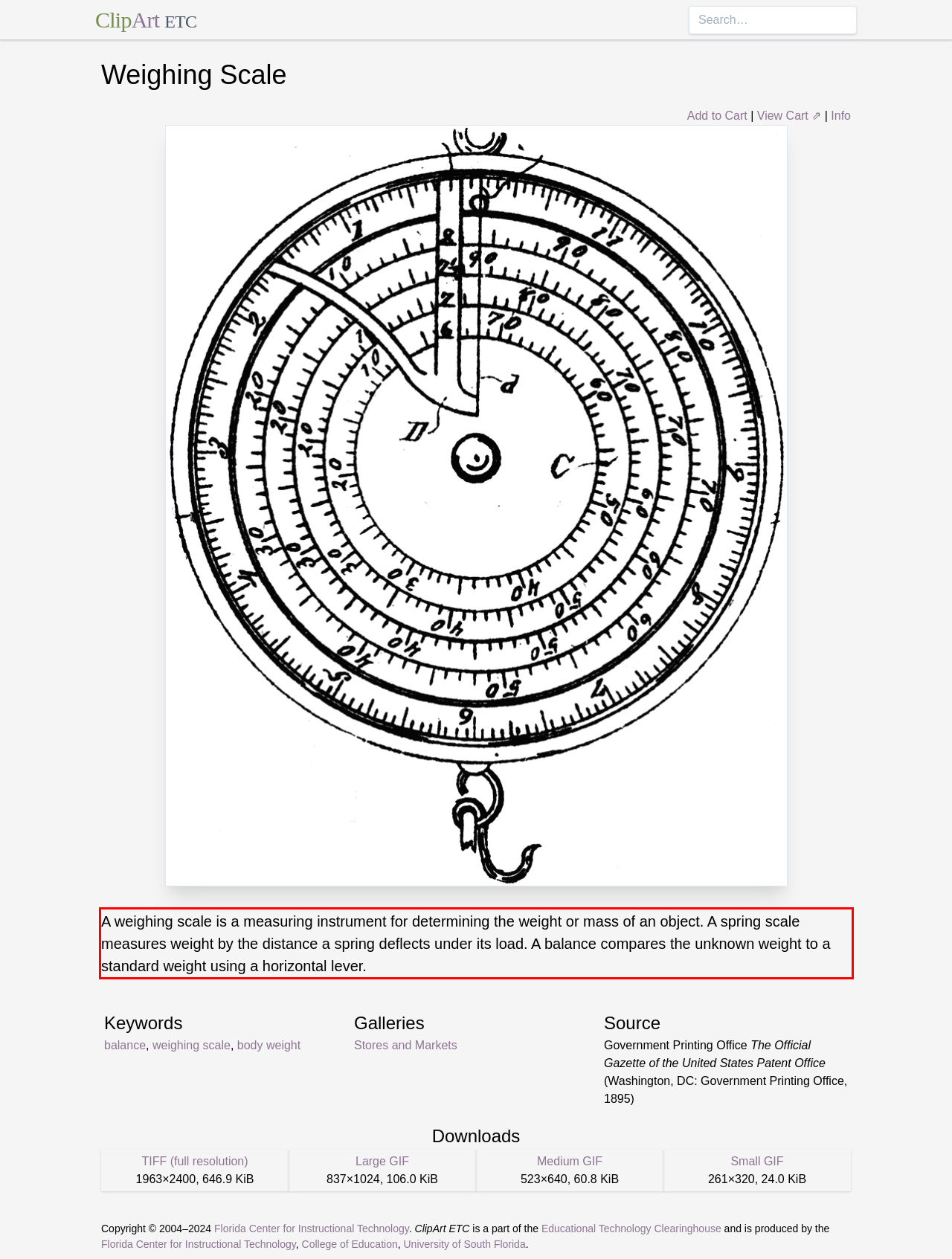You are given a screenshot with a red rectangle. Identify and extract the text within this red bounding box using OCR.

A weighing scale is a measuring instrument for determining the weight or mass of an object. A spring scale measures weight by the distance a spring deflects under its load. A balance compares the unknown weight to a standard weight using a horizontal lever.